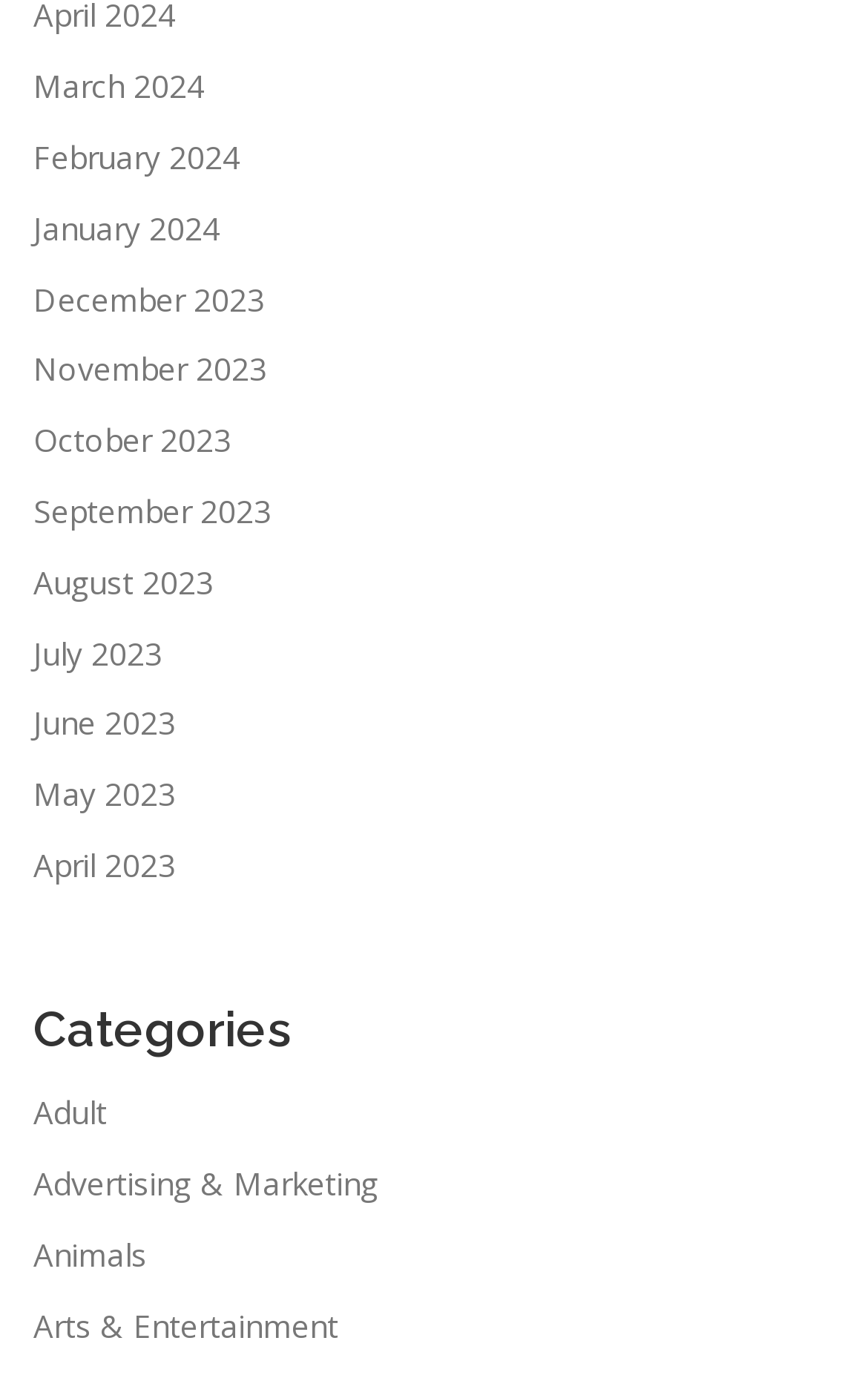Can you find the bounding box coordinates of the area I should click to execute the following instruction: "Browse Adult category"?

[0.038, 0.792, 0.123, 0.823]